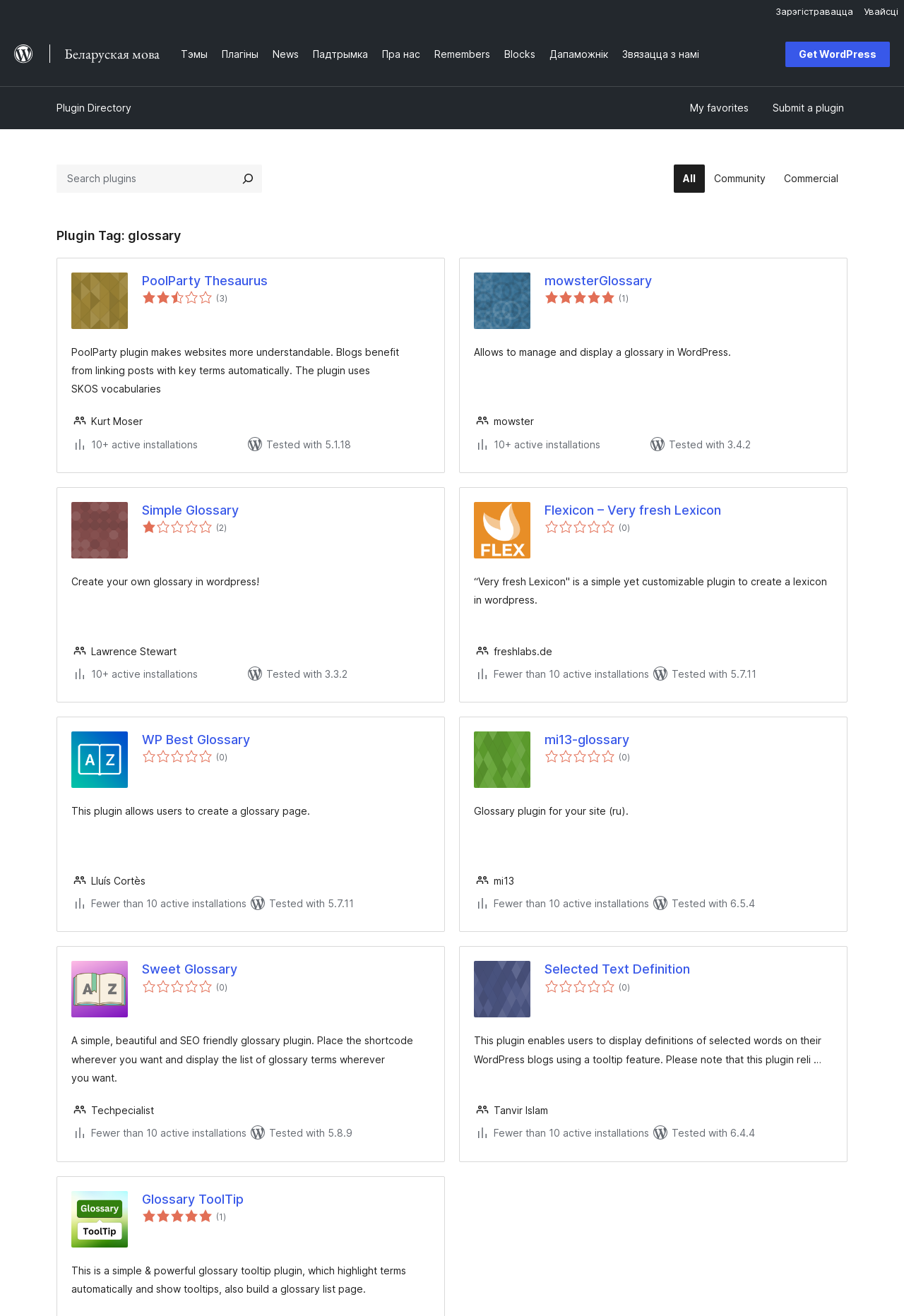Find the bounding box coordinates for the HTML element specified by: "Flexicon – Very fresh Lexicon".

[0.602, 0.381, 0.921, 0.394]